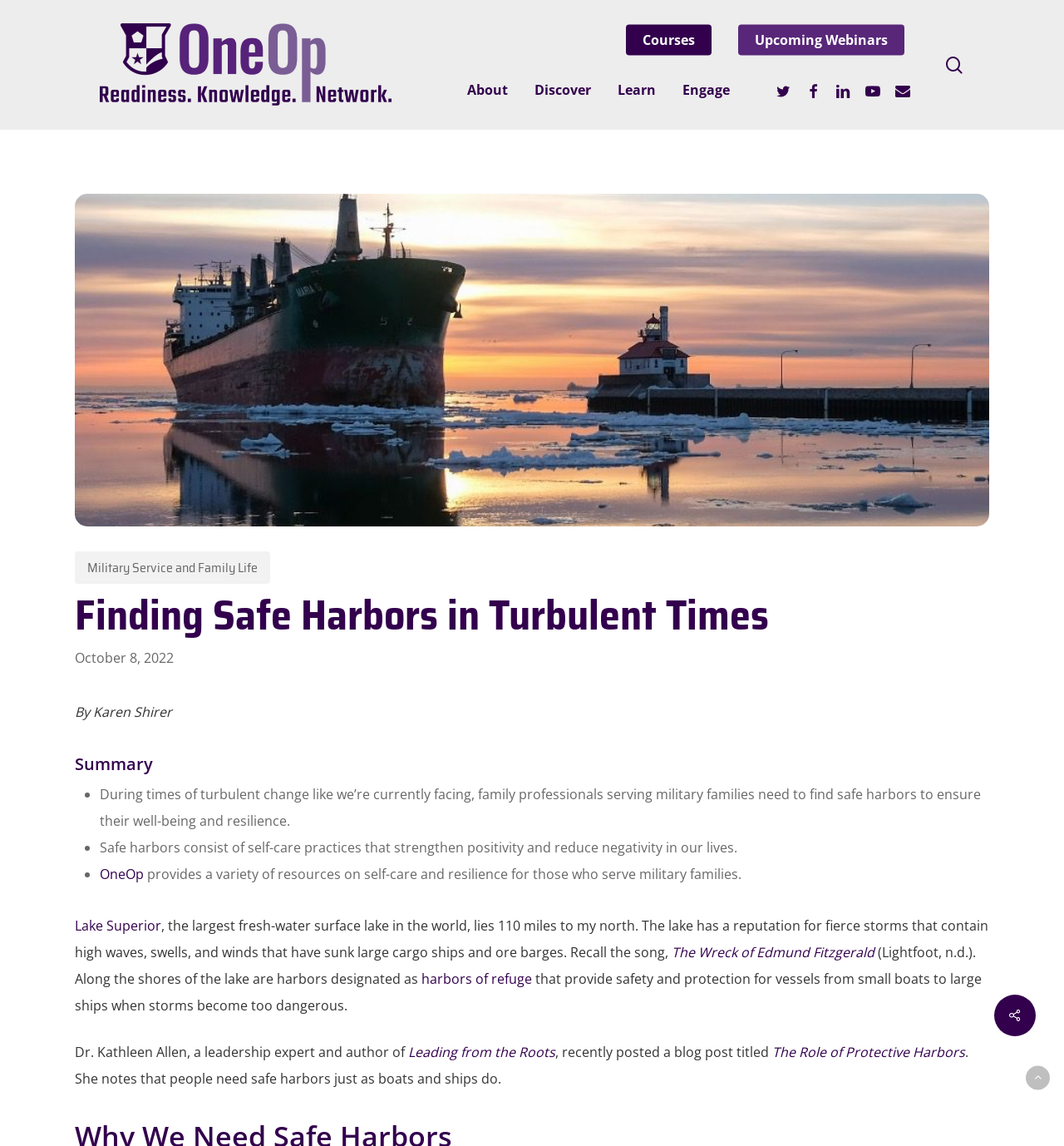Determine the bounding box coordinates for the UI element with the following description: "Military Service and Family Life". The coordinates should be four float numbers between 0 and 1, represented as [left, top, right, bottom].

[0.07, 0.481, 0.254, 0.509]